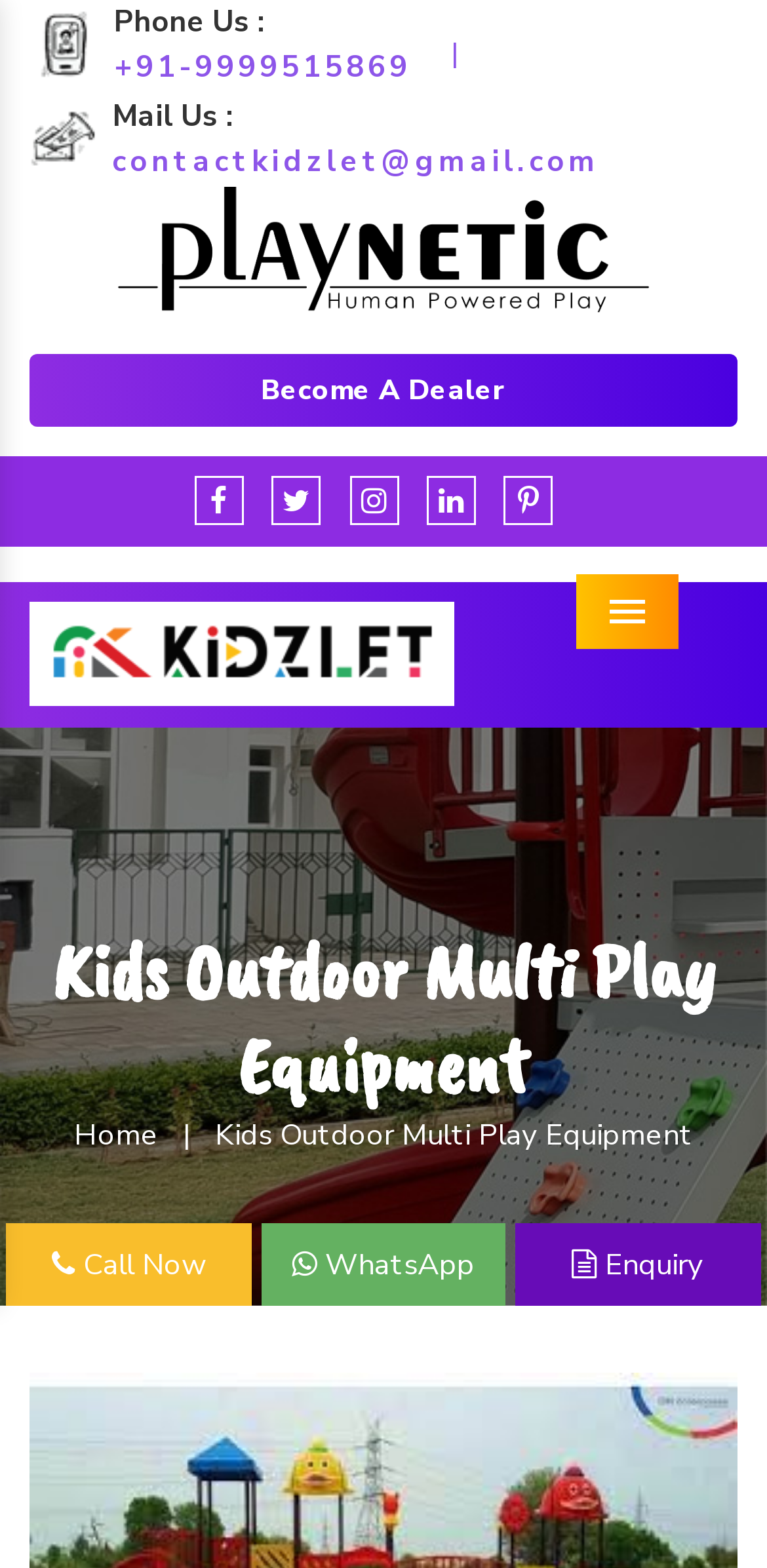Determine the bounding box of the UI element mentioned here: "contactkidzlet@gmail.com". The coordinates must be in the format [left, top, right, bottom] with values ranging from 0 to 1.

[0.146, 0.09, 0.782, 0.115]